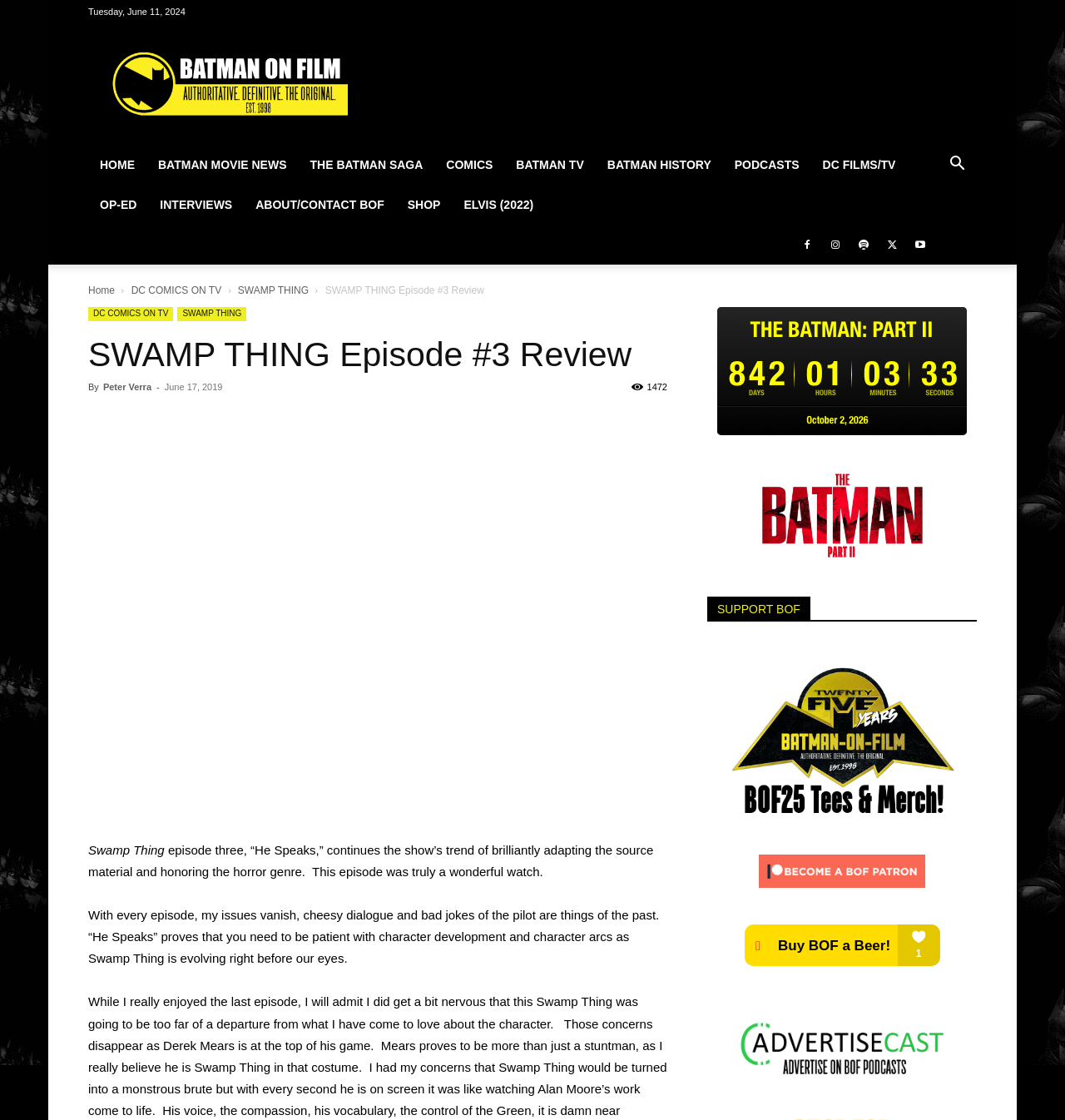What is the category of the review?
Craft a detailed and extensive response to the question.

I found the category of the review by looking at the link element that says 'DC COMICS ON TV' which is located above the heading 'SWAMP THING Episode #3 Review'.